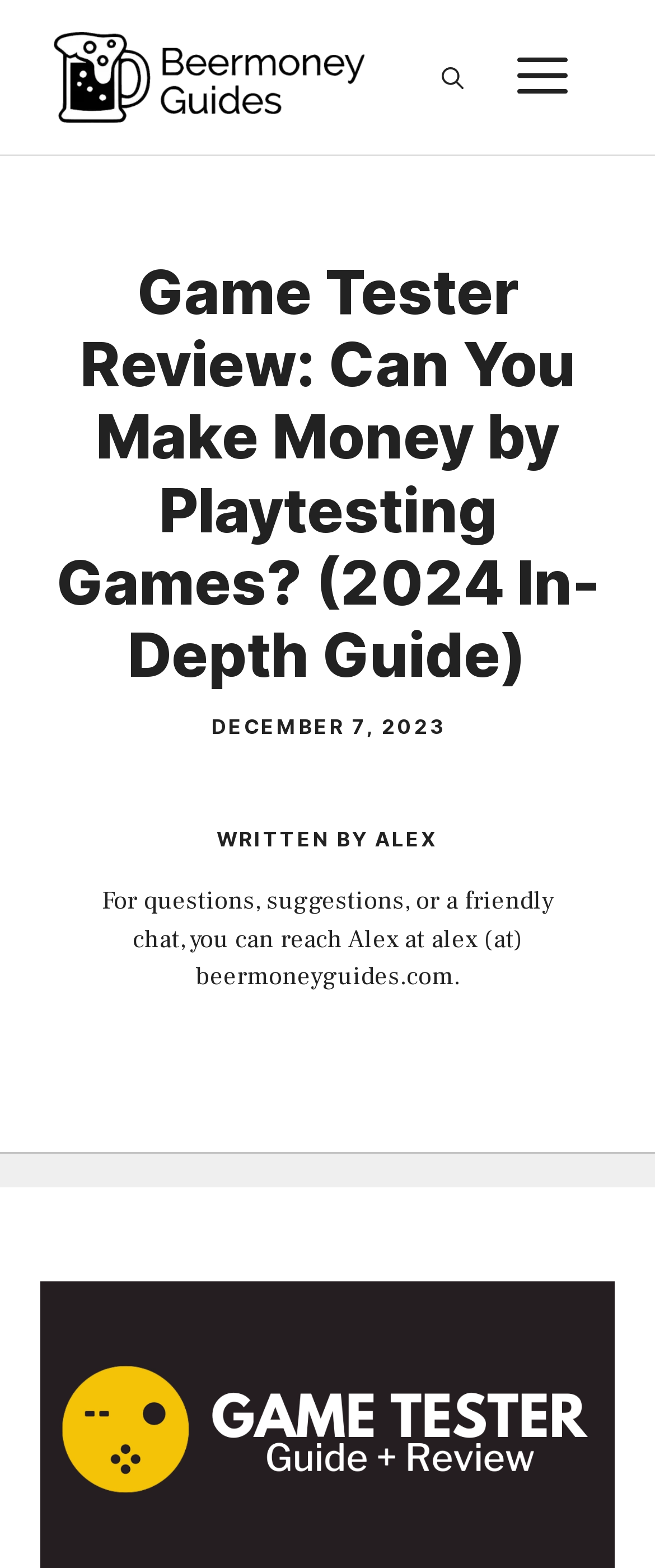What is the title or heading displayed on the webpage?

Game Tester Review: Can You Make Money by Playtesting Games? (2024 In-Depth Guide)